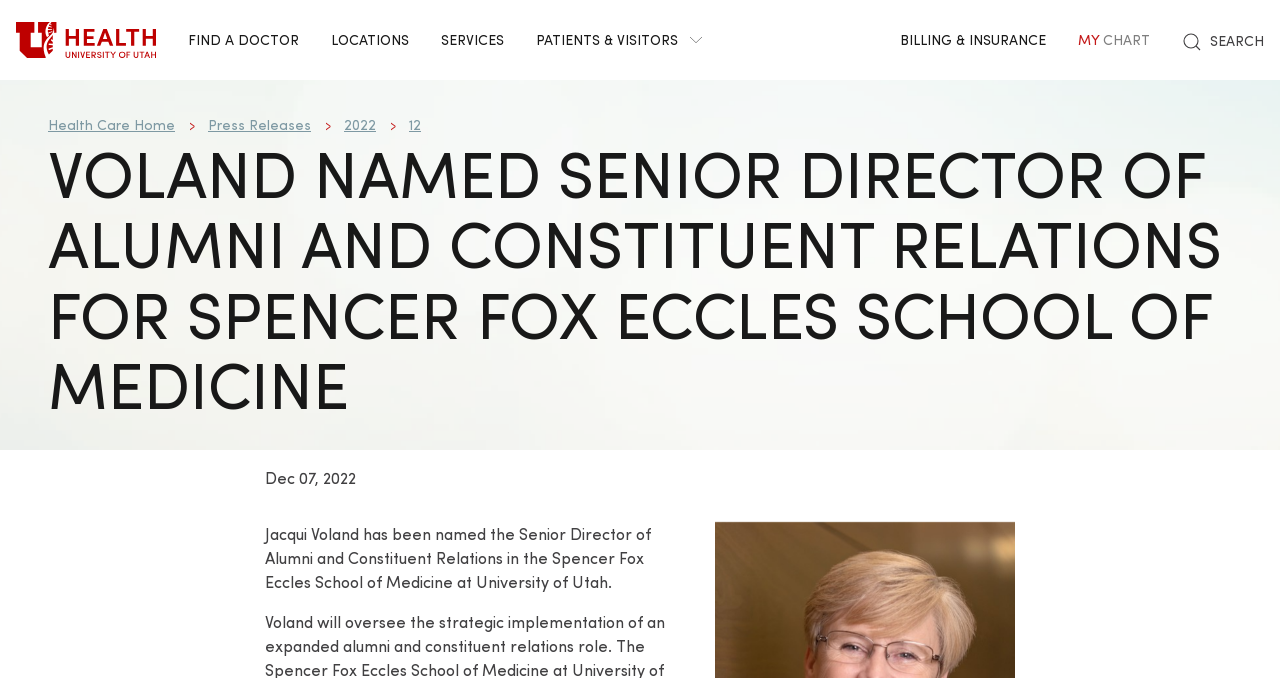What is the name of the person appointed as Senior Director?
Look at the image and construct a detailed response to the question.

The answer can be found in the main content of the webpage, where it is stated that 'Jacqui Voland has been named the Senior Director of Alumni and Constituent Relations in the Spencer Fox Eccles School of Medicine at University of Utah.'